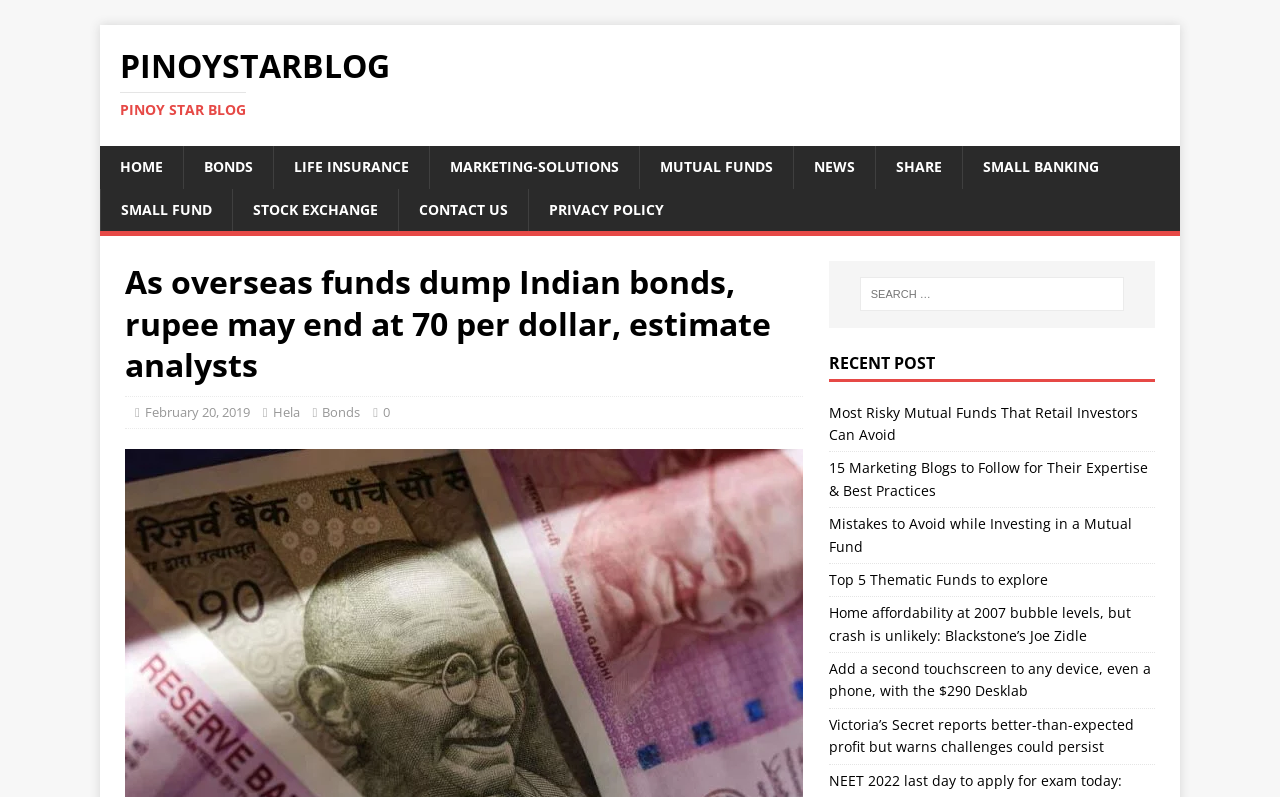Reply to the question with a brief word or phrase: What type of articles are listed under 'RECENT POST'?

Various financial topics